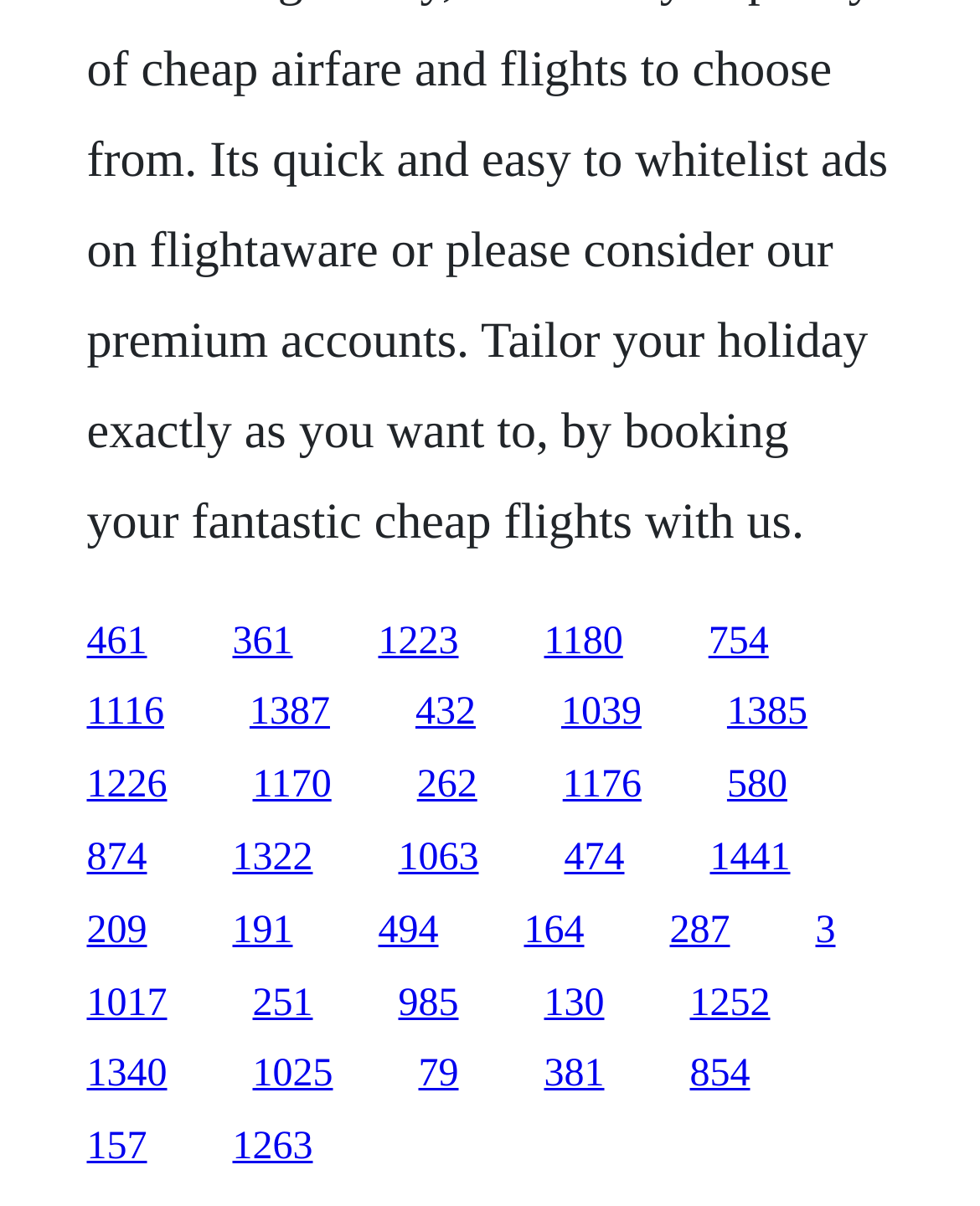How many links have a width greater than 0.1?
Offer a detailed and exhaustive answer to the question.

By calculating the width of each link (x2 - x1), I found that 20 links have a width greater than 0.1, indicating they occupy a significant horizontal space on the webpage.